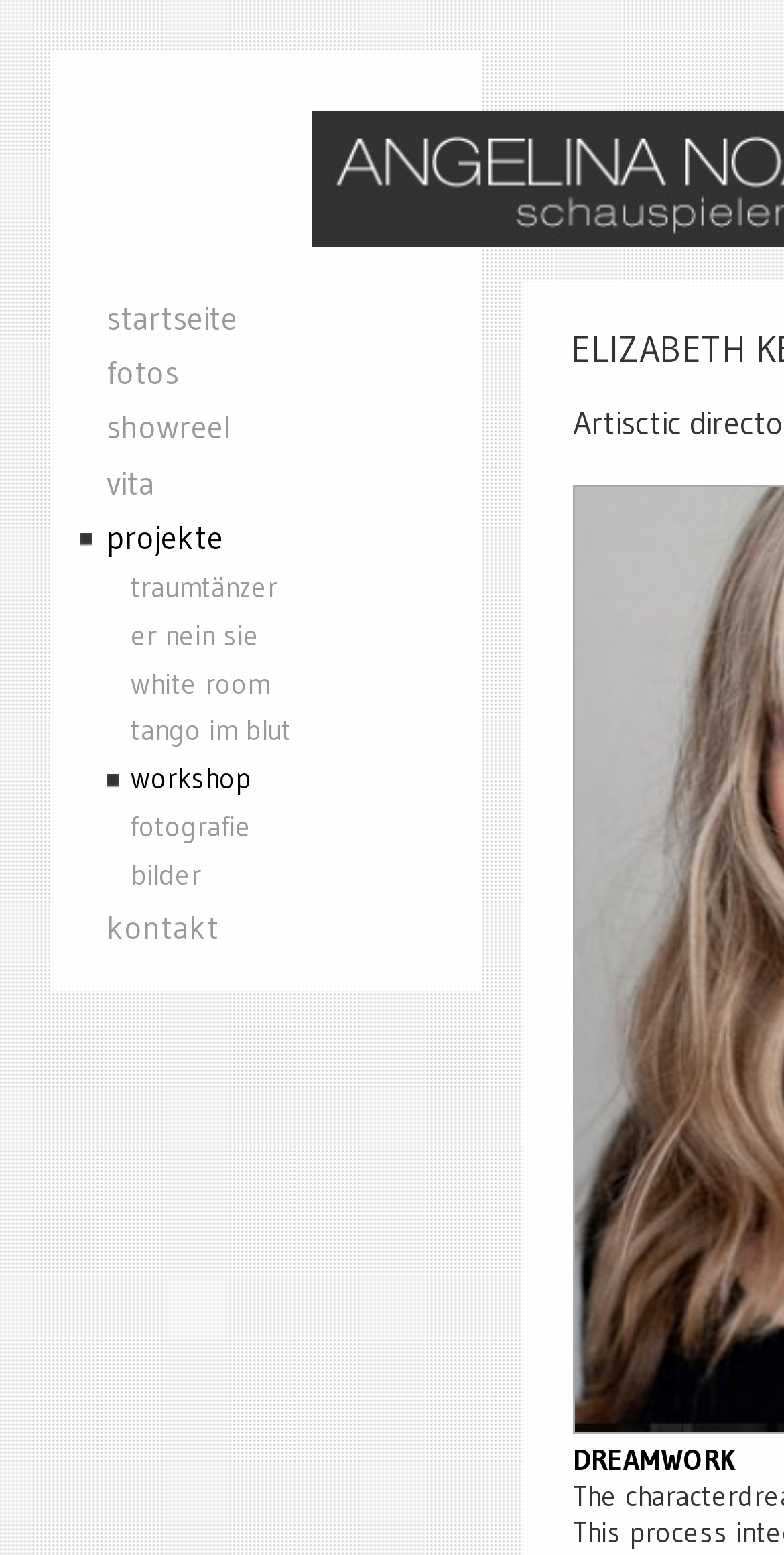Identify the bounding box coordinates for the UI element described by the following text: "white room". Provide the coordinates as four float numbers between 0 and 1, in the format [left, top, right, bottom].

[0.064, 0.425, 0.577, 0.456]